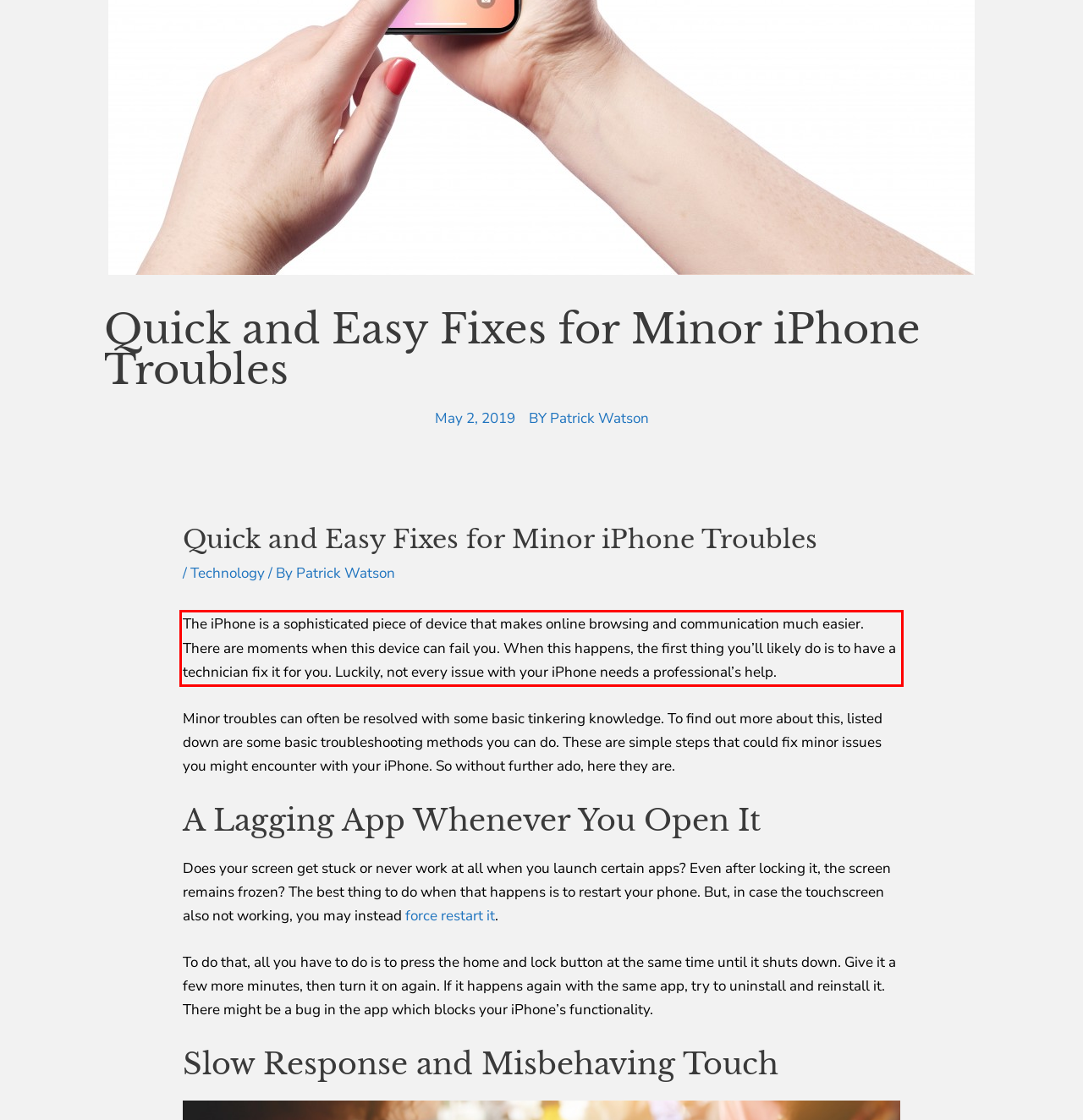Observe the screenshot of the webpage, locate the red bounding box, and extract the text content within it.

The iPhone is a sophisticated piece of device that makes online browsing and communication much easier. There are moments when this device can fail you. When this happens, the first thing you’ll likely do is to have a technician fix it for you. Luckily, not every issue with your iPhone needs a professional’s help.